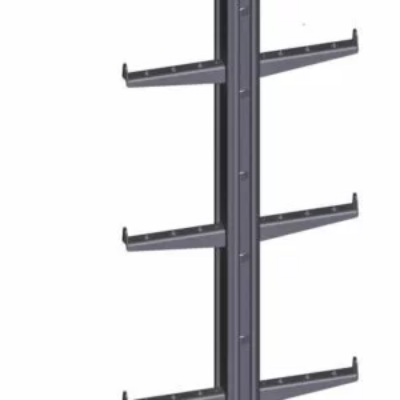Use a single word or phrase to respond to the question:
What type of structures can the ladder access?

Tall structures